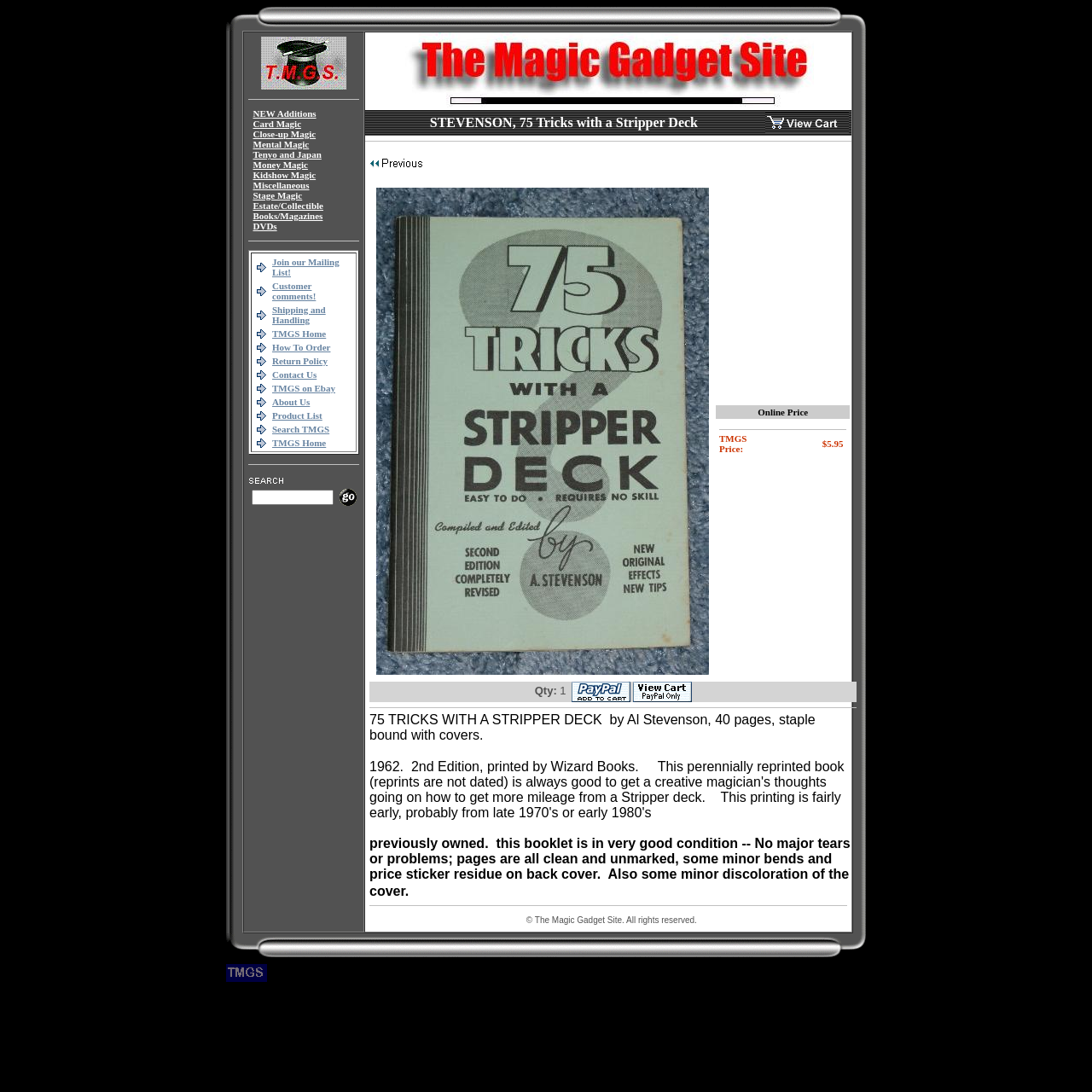Answer the following query concisely with a single word or phrase:
What categories of magic tricks are available on this website?

Card Magic, Close-up Magic, etc.